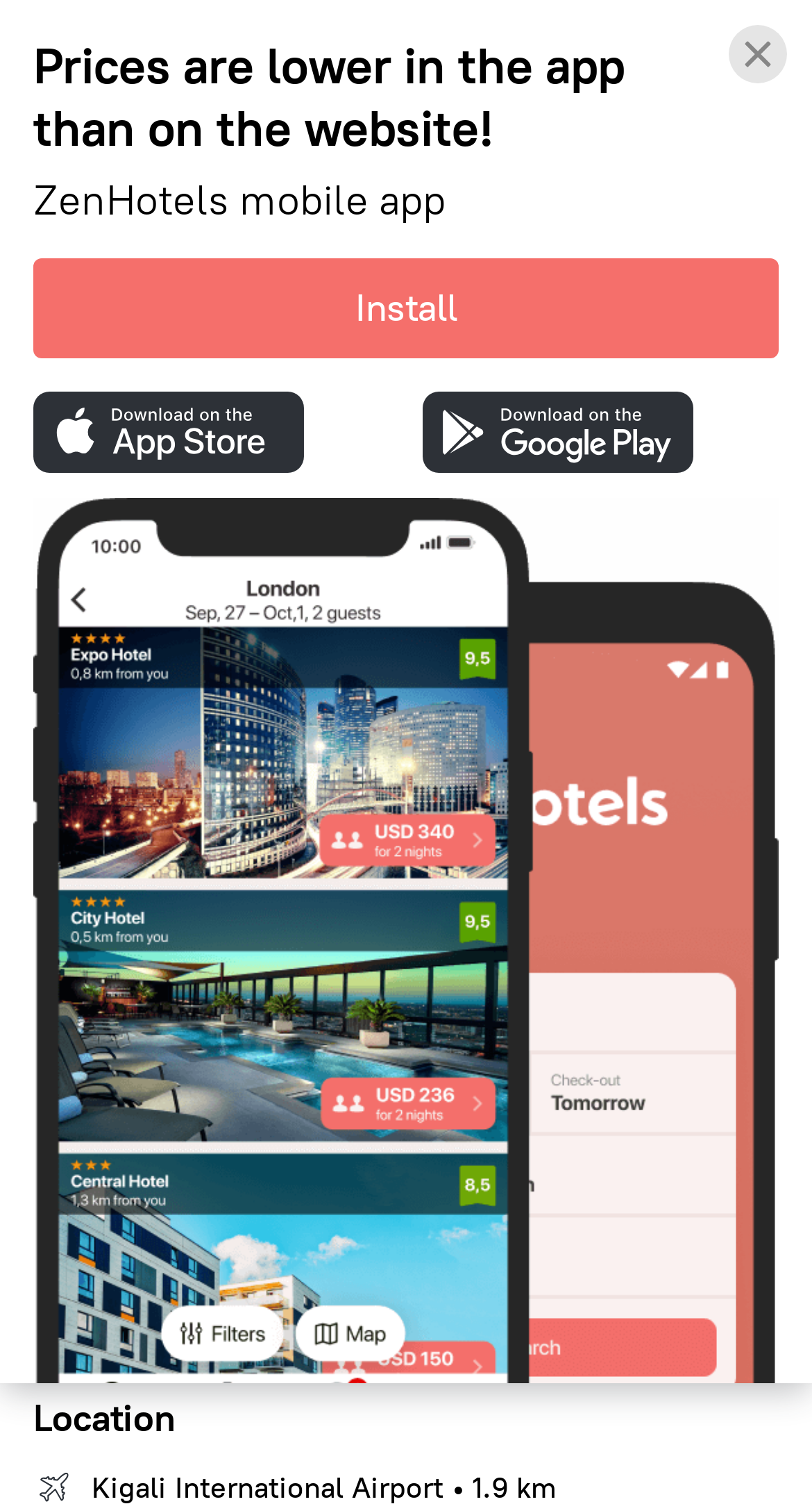Extract the bounding box coordinates of the UI element described by: "Jun 15, 2024Check-in". The coordinates should include four float numbers ranging from 0 to 1, e.g., [left, top, right, bottom].

[0.046, 0.384, 0.501, 0.45]